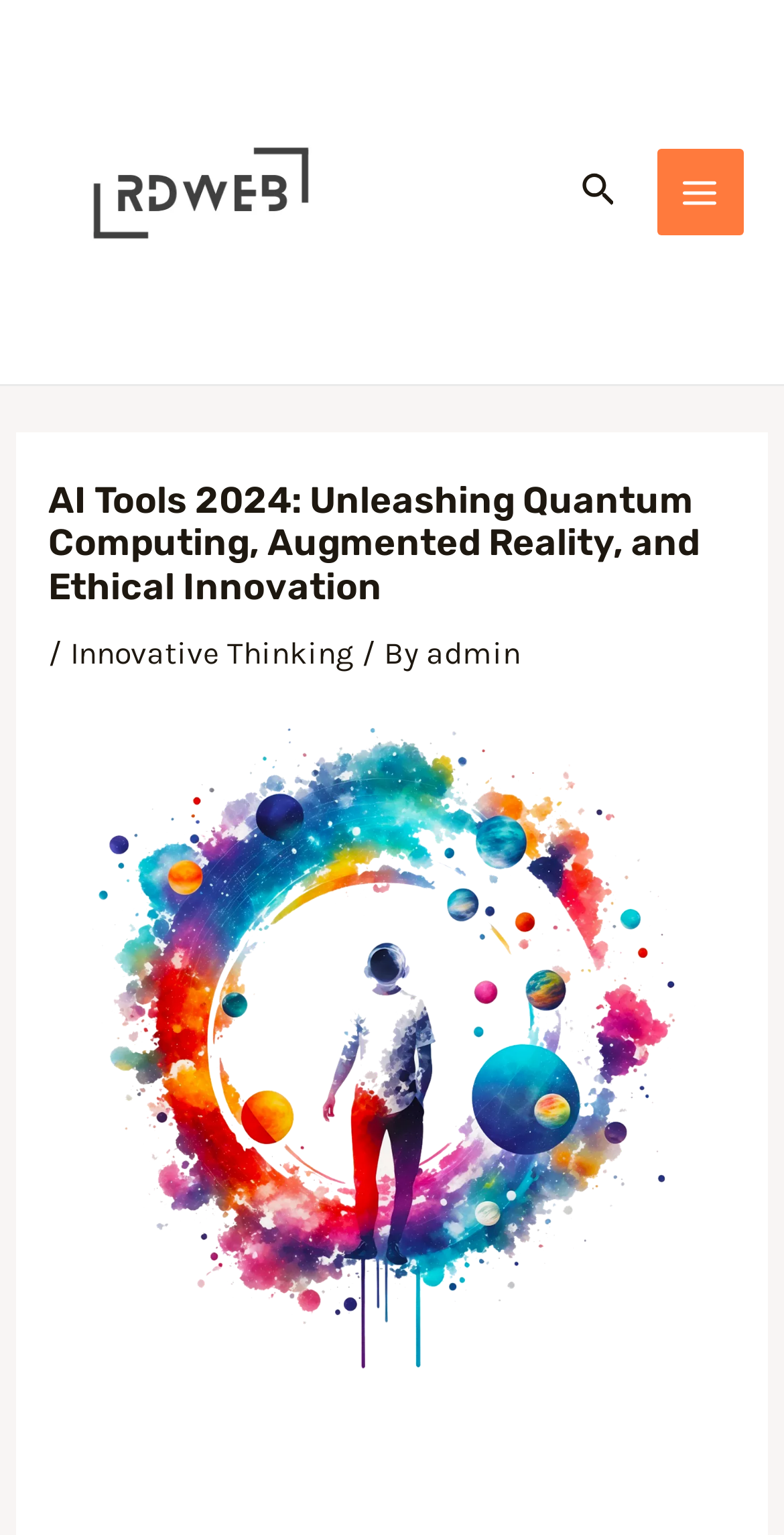Find and generate the main title of the webpage.

AI Tools 2024: Unleashing Quantum Computing, Augmented Reality, and Ethical Innovation